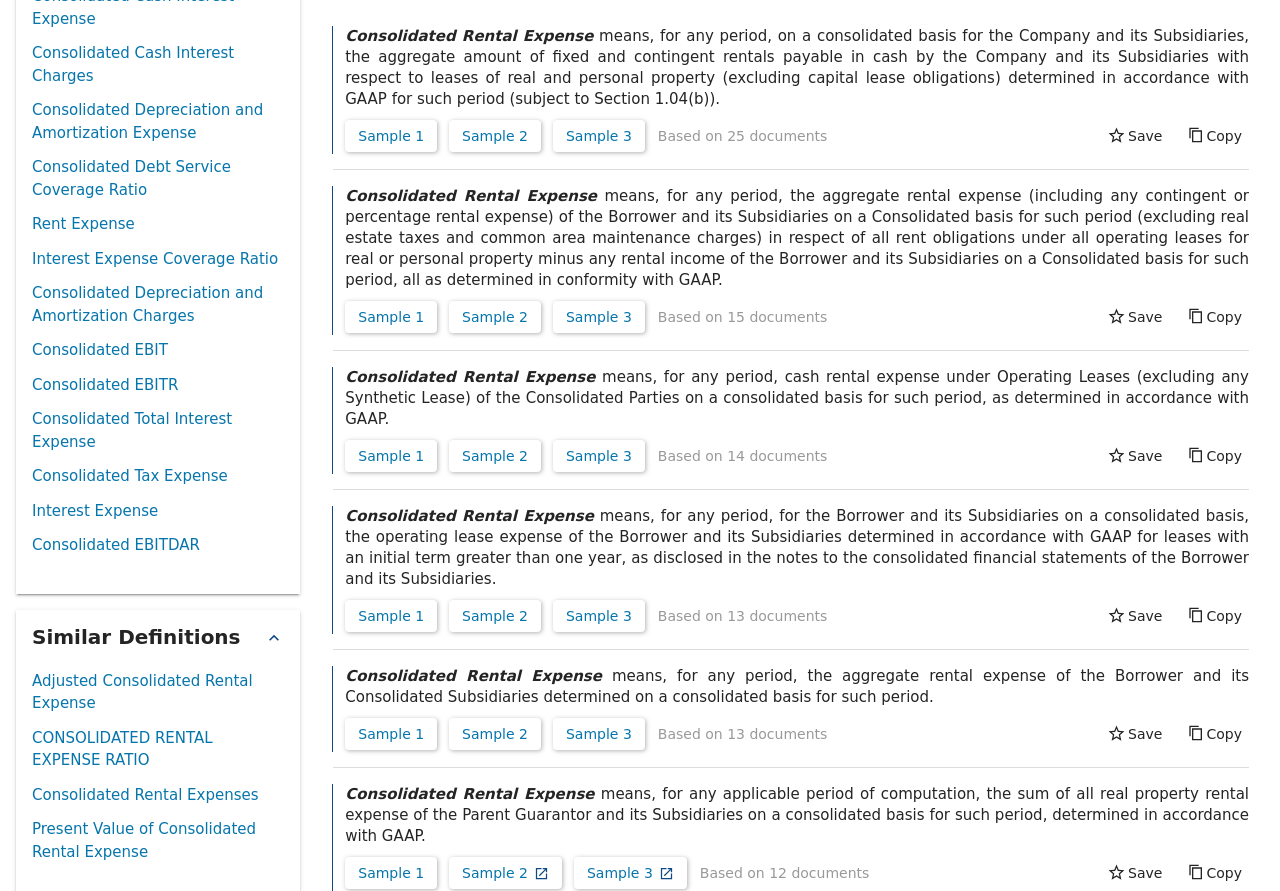Locate the bounding box of the UI element described by: "Synthetic Lease" in the given webpage screenshot.

[0.27, 0.437, 0.363, 0.457]